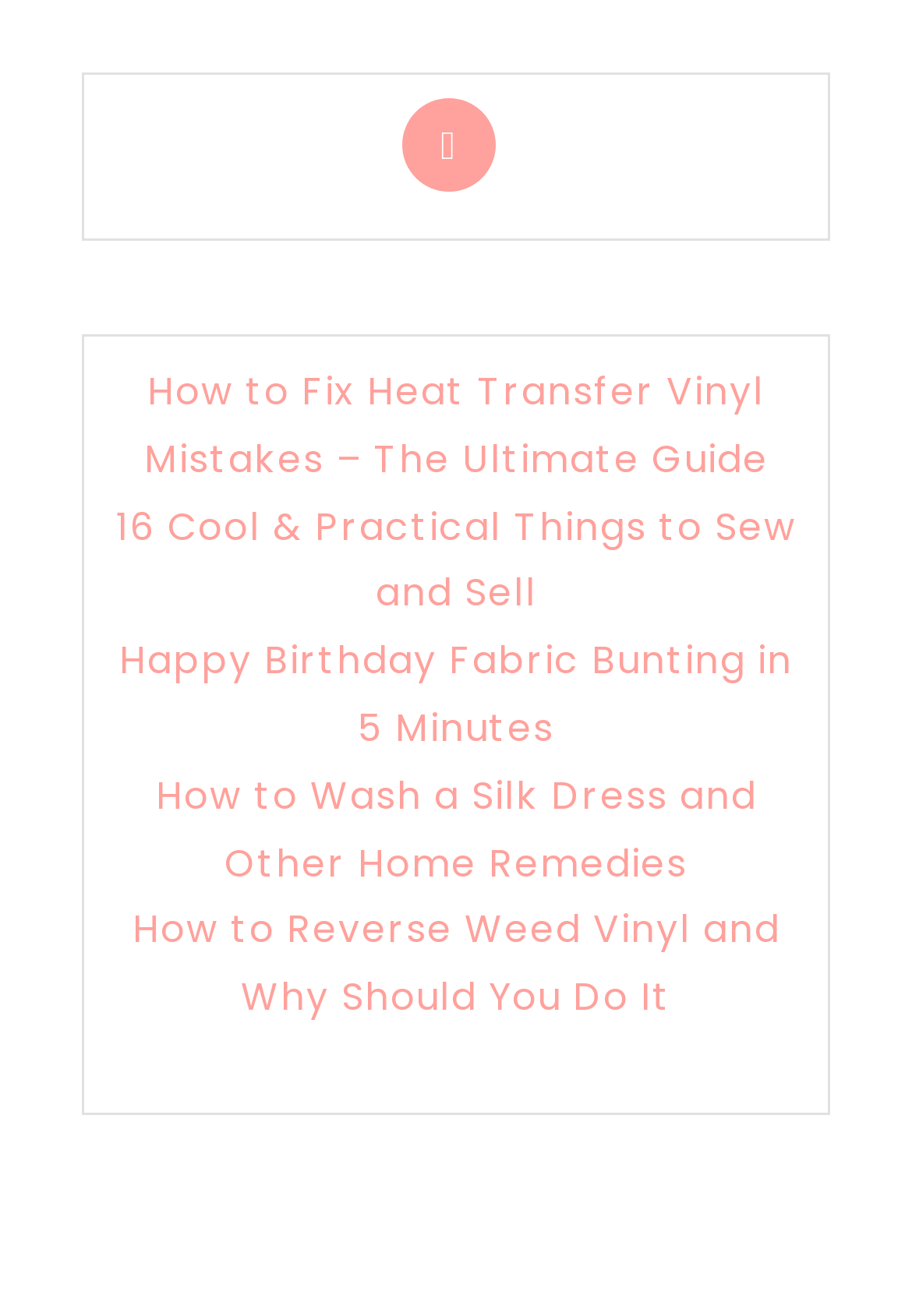Given the description of a UI element: "title="Pinterest"", identify the bounding box coordinates of the matching element in the webpage screenshot.

[0.441, 0.075, 0.544, 0.146]